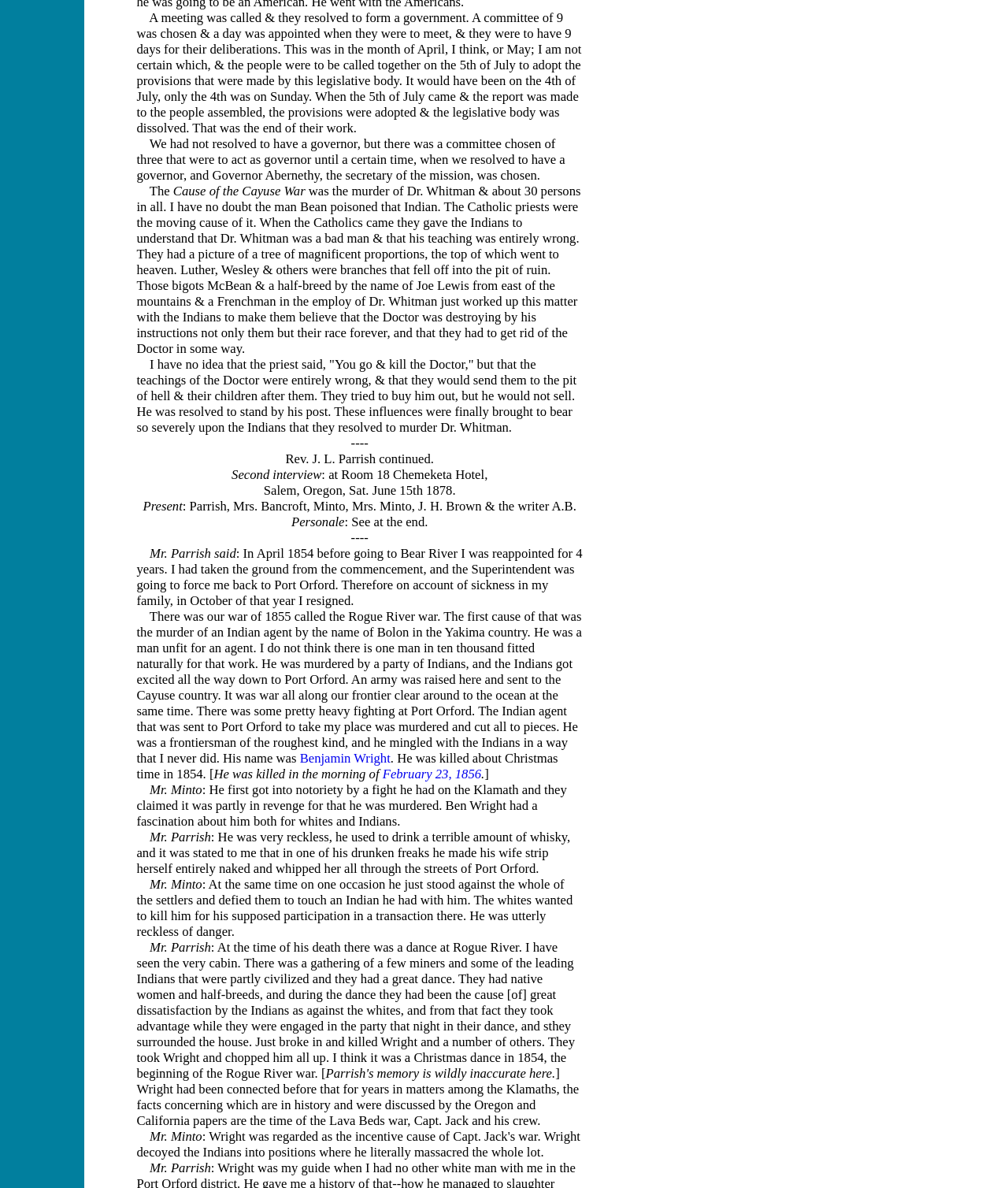Find the bounding box coordinates for the UI element that matches this description: "February 23, 1856".

[0.379, 0.645, 0.477, 0.658]